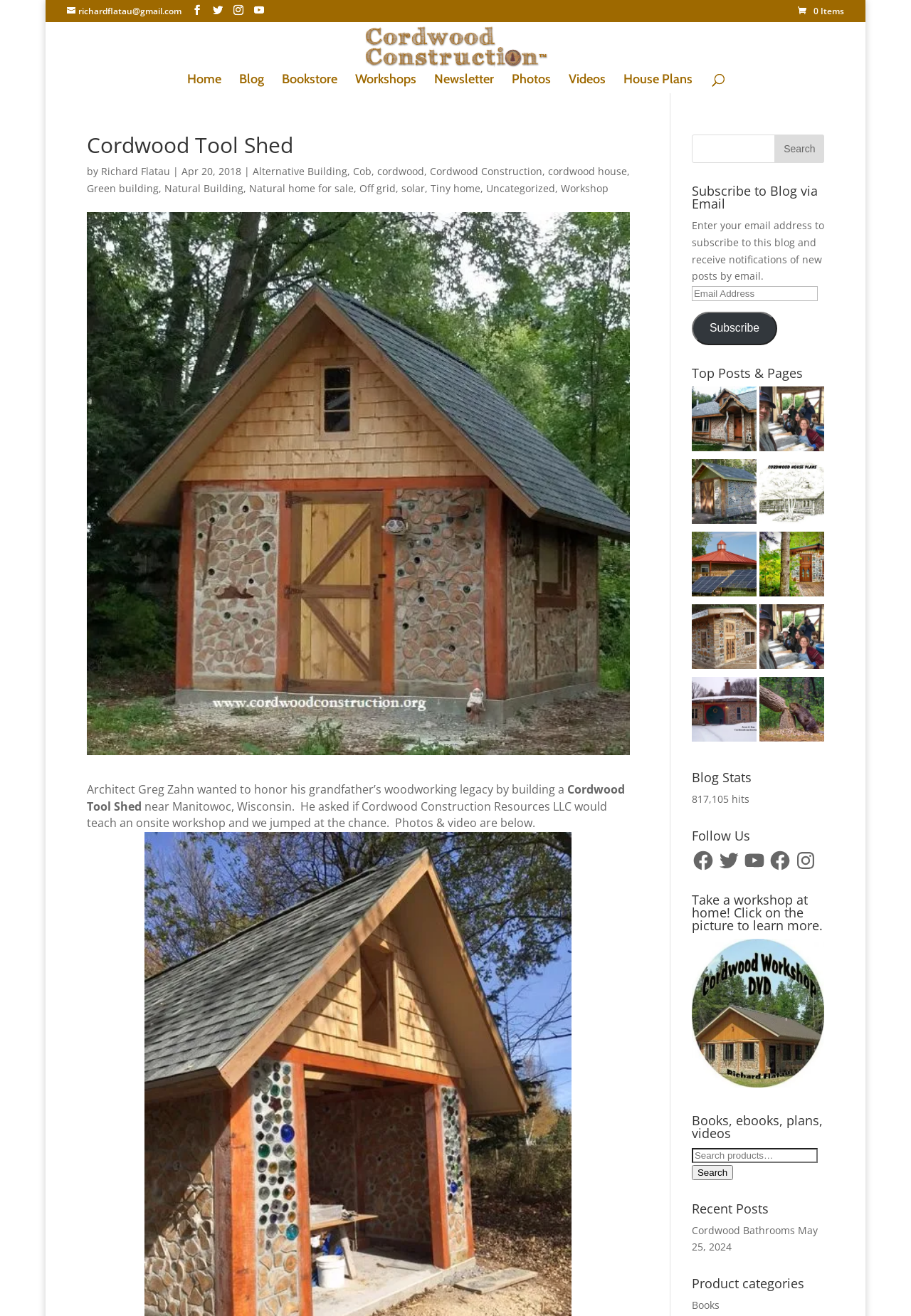Extract the main heading from the webpage content.

Cordwood Tool Shed